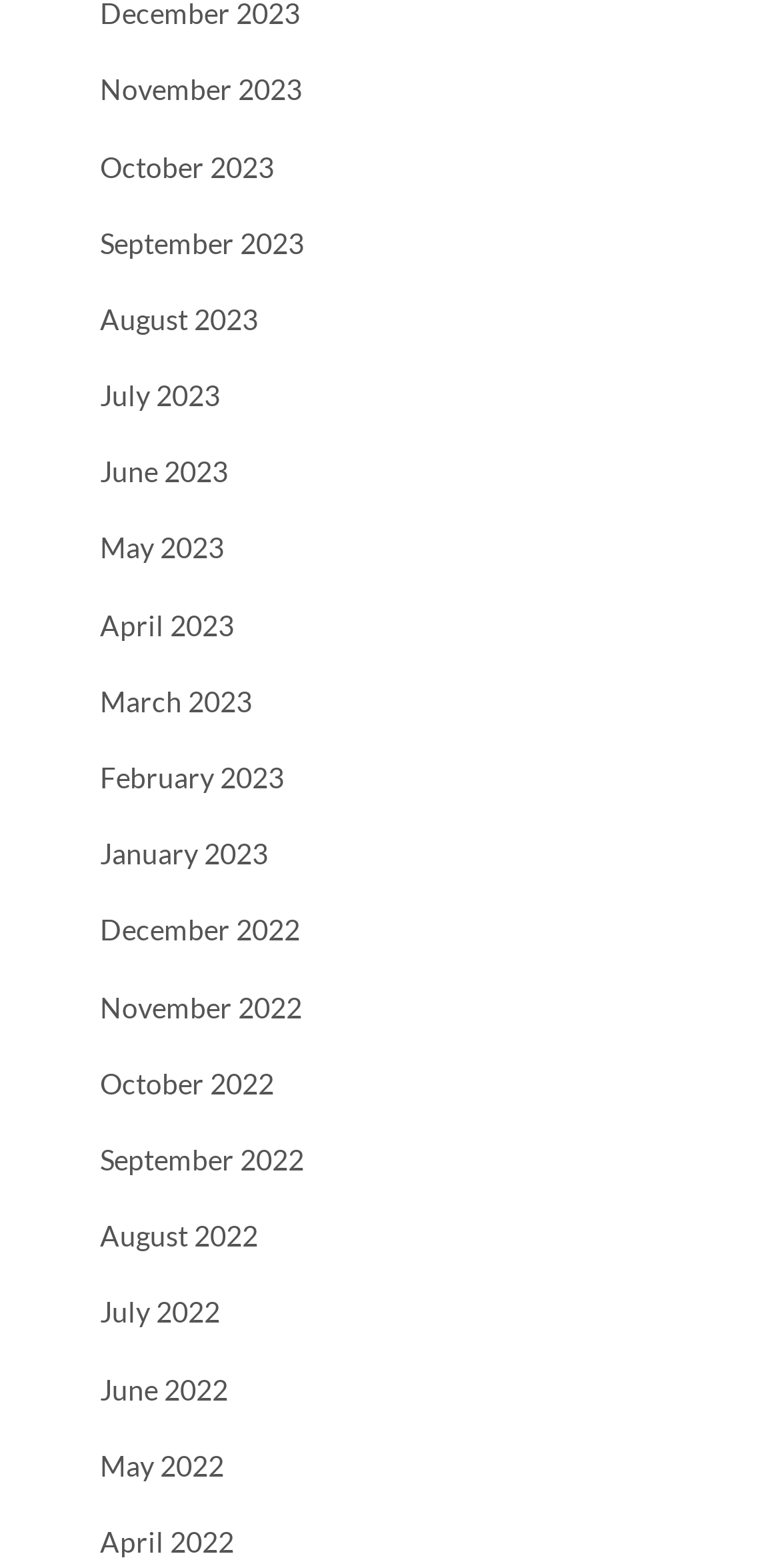What is the most recent month listed?
Please give a detailed answer to the question using the information shown in the image.

By examining the list of links, I can see that the most recent month listed is 'November 2023', which is the first link in the list.